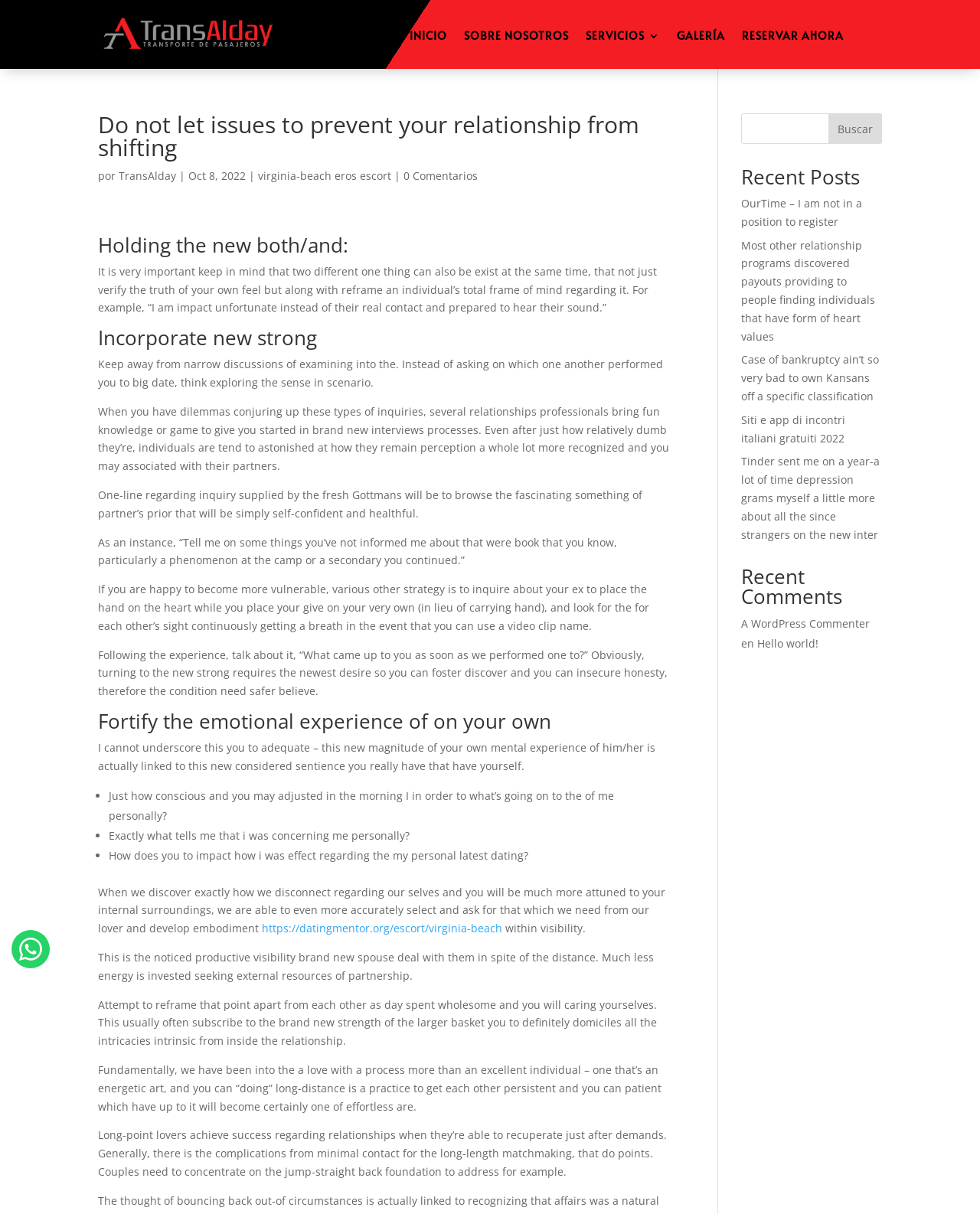What is the main topic of this webpage?
Please give a well-detailed answer to the question.

Based on the content of the webpage, it appears to be discussing relationships and providing advice on how to maintain a healthy relationship, especially in a long-distance setting.